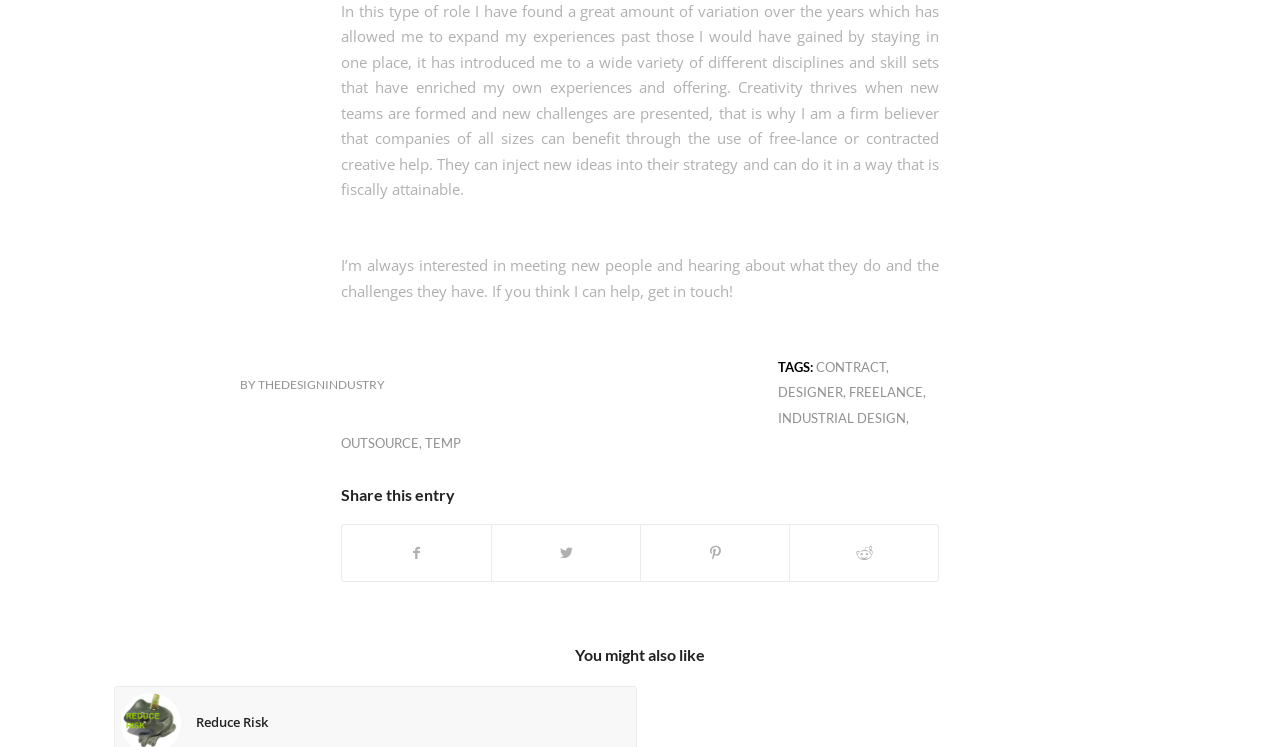Please identify the bounding box coordinates of the region to click in order to complete the given instruction: "Share this entry on Facebook". The coordinates should be four float numbers between 0 and 1, i.e., [left, top, right, bottom].

[0.267, 0.703, 0.384, 0.778]